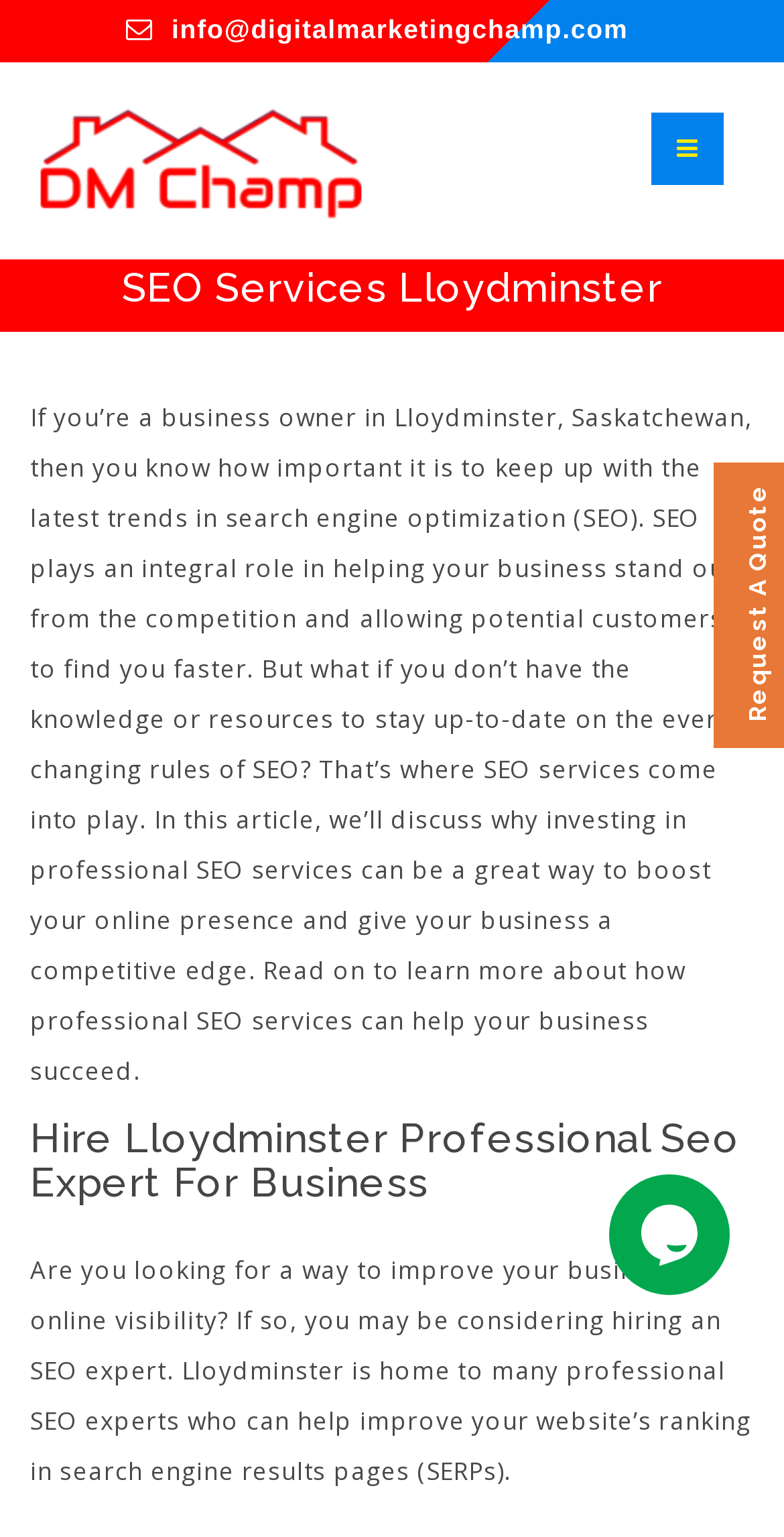What is the purpose of SEO services?
Kindly offer a comprehensive and detailed response to the question.

From the StaticText element, I read that 'investing in professional SEO services can be a great way to boost your online presence and give your business a competitive edge'. This implies that the purpose of SEO services is to improve a business's online visibility.